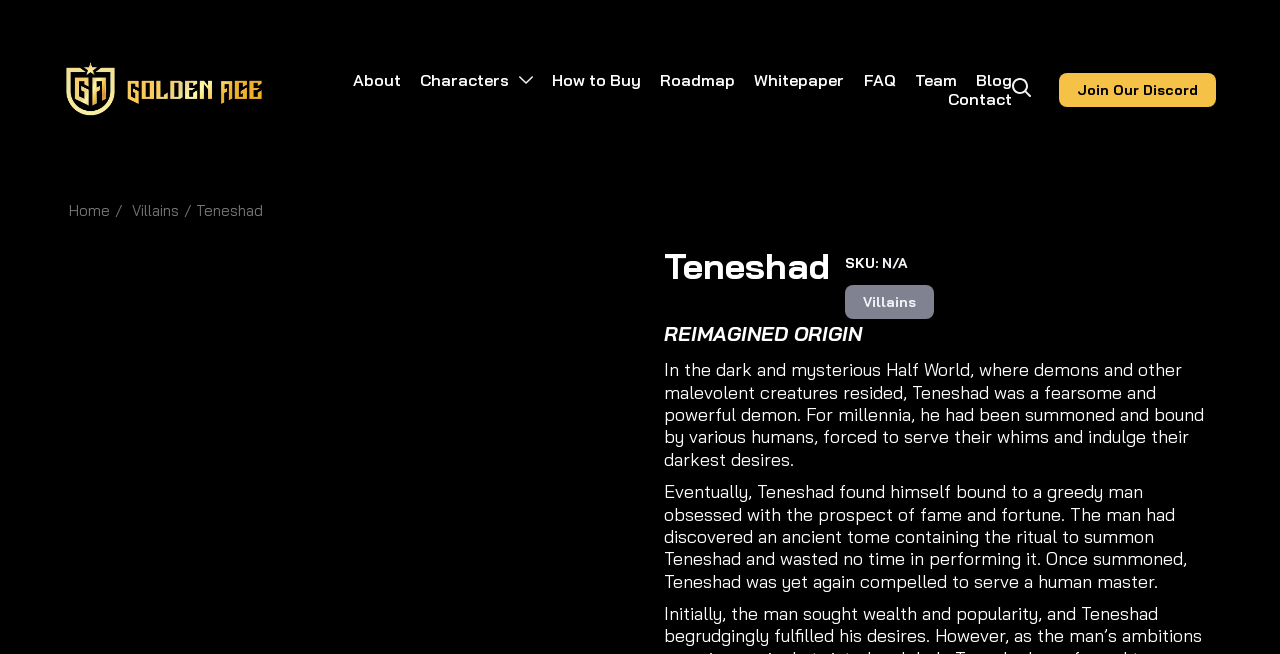Pinpoint the bounding box coordinates of the element you need to click to execute the following instruction: "navigate to About page". The bounding box should be represented by four float numbers between 0 and 1, in the format [left, top, right, bottom].

[0.276, 0.108, 0.313, 0.138]